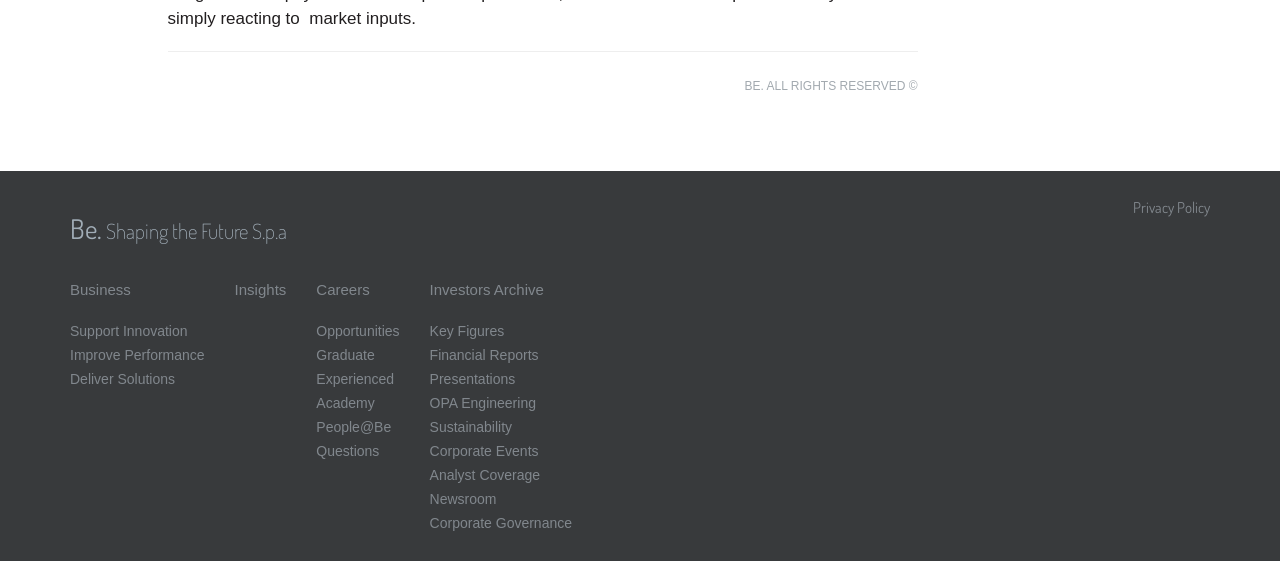Using the description: "Improve Performance", identify the bounding box of the corresponding UI element in the screenshot.

[0.055, 0.612, 0.16, 0.655]